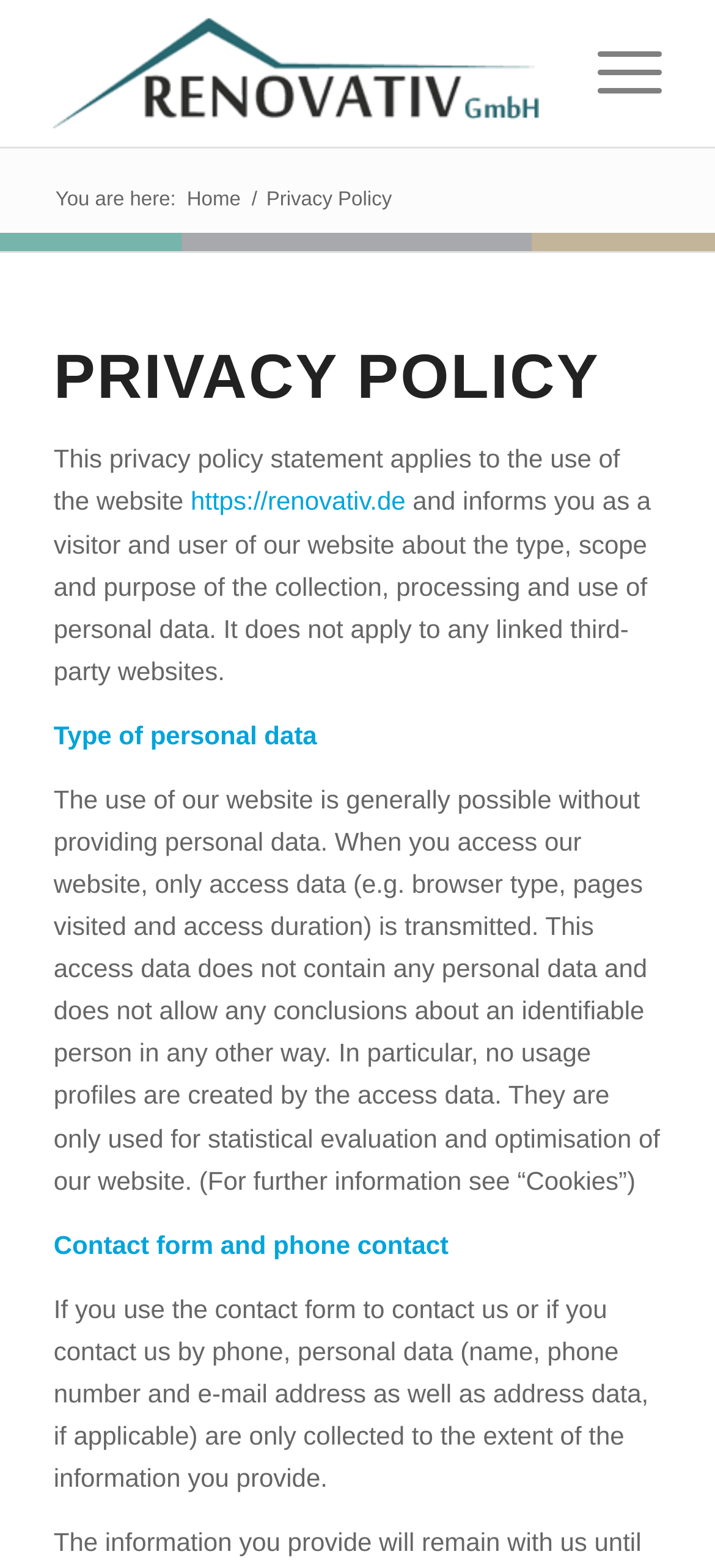Create a detailed narrative of the webpage’s visual and textual elements.

The webpage is about the privacy policy of RENOVATIV GmbH, a company with a website at https://renovativ.de. At the top left of the page, there is a logo of RENOVATIV GmbH, which is an image linked to the company's homepage. Next to the logo, there is a breadcrumb navigation showing the current page, "Privacy Policy", with a link to the "Home" page.

Below the navigation, there is a heading "PRIVACY POLICY" in a larger font size. The main content of the page is divided into sections, with the first section explaining the purpose of the privacy policy statement, which applies to the use of the website and informs visitors about the collection, processing, and use of personal data.

The second section, "Type of personal data", explains that the use of the website is generally possible without providing personal data, and that only access data, such as browser type and pages visited, is transmitted when accessing the website. This section also mentions that no usage profiles are created from the access data.

The third section, "Contact form and phone contact", explains that personal data, such as name, phone number, and email address, are only collected when using the contact form or contacting the company by phone, and only to the extent of the information provided.

Throughout the page, there are several links, including a link to the company's website and links within the text to related topics, such as "Cookies". The text is organized in a clear and concise manner, with headings and paragraphs that make it easy to read and understand.